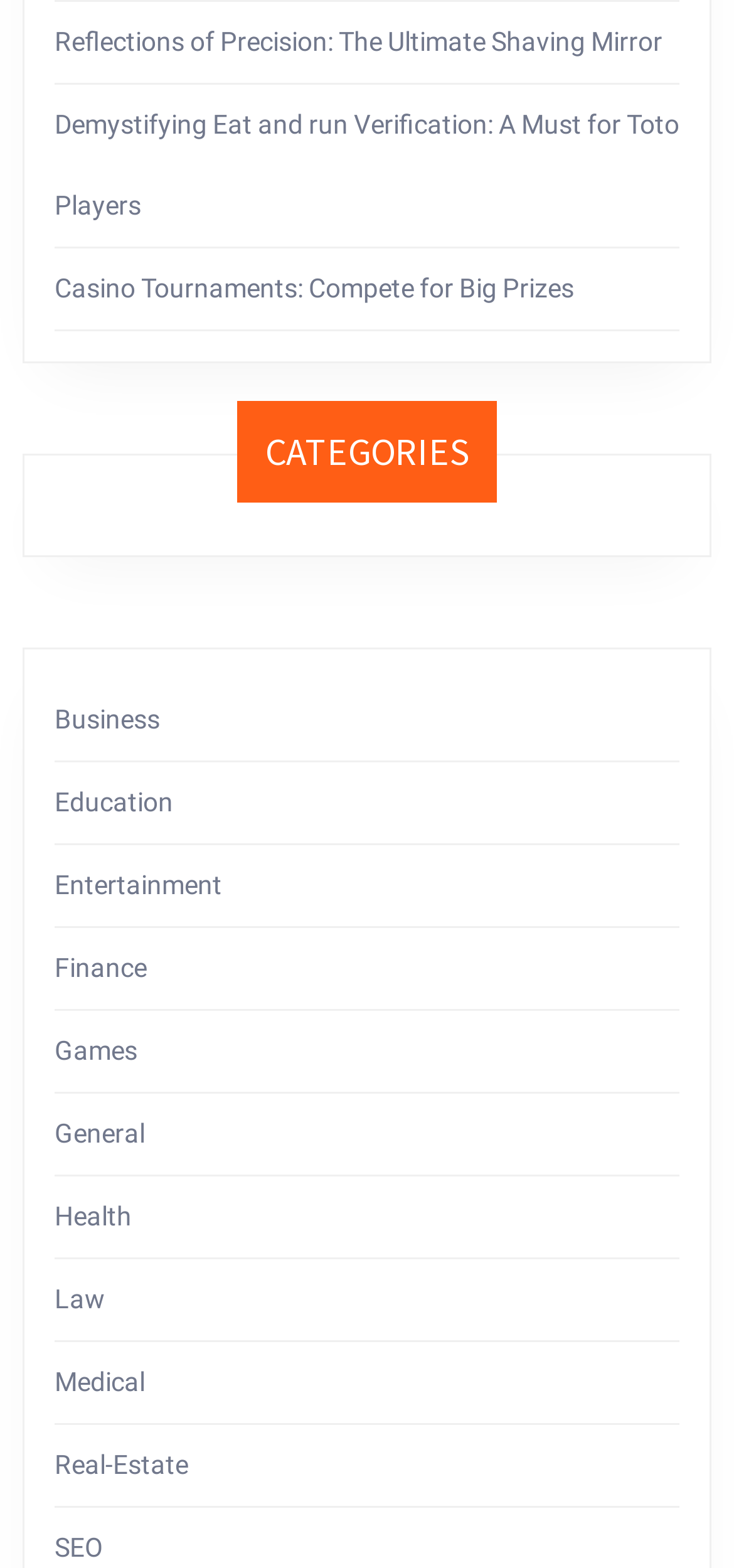Determine the bounding box coordinates for the clickable element to execute this instruction: "visit Comox Valley Team". Provide the coordinates as four float numbers between 0 and 1, i.e., [left, top, right, bottom].

None